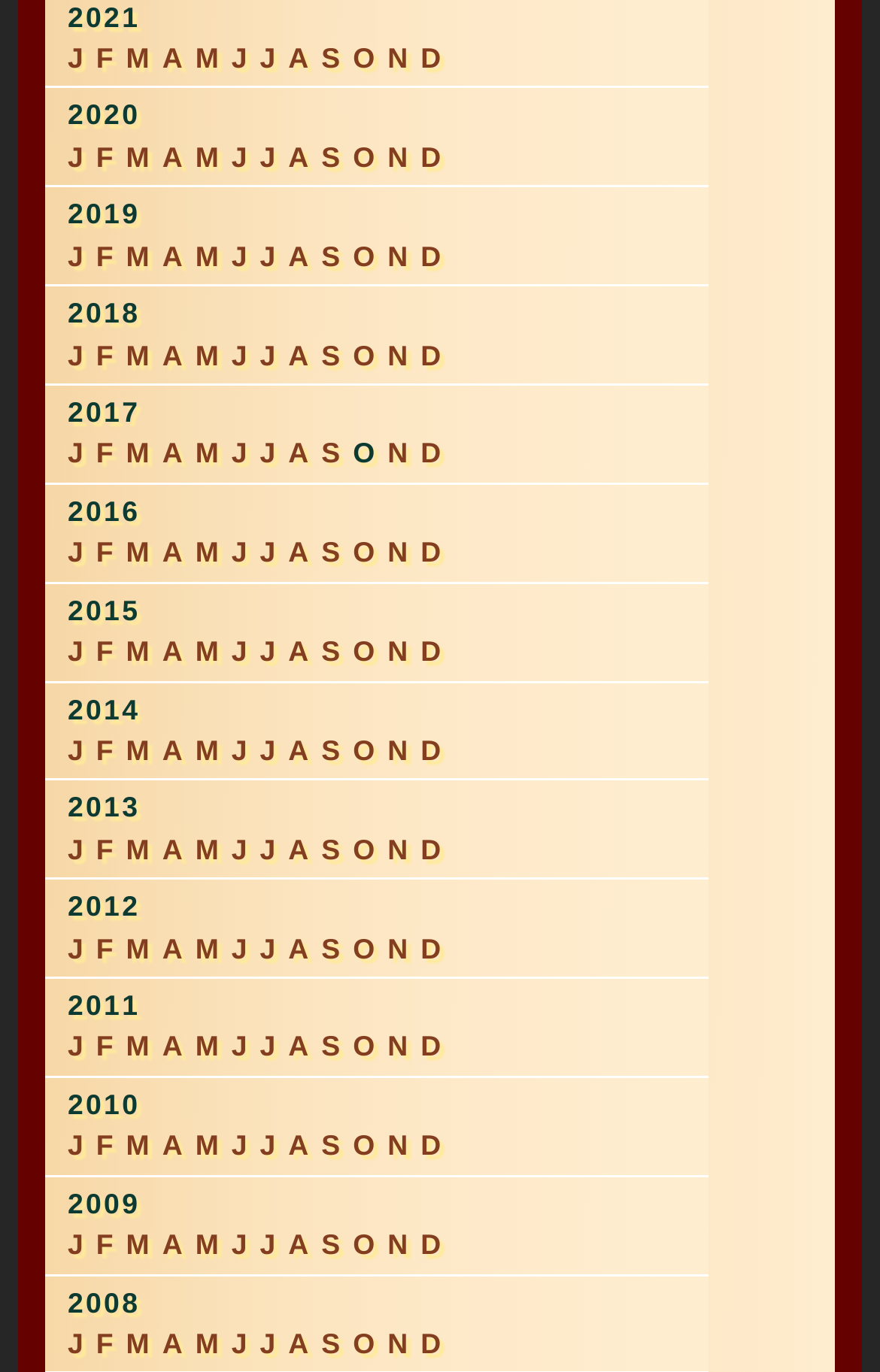Please specify the bounding box coordinates of the clickable region necessary for completing the following instruction: "Access March 2019". The coordinates must consist of four float numbers between 0 and 1, i.e., [left, top, right, bottom].

[0.143, 0.175, 0.173, 0.198]